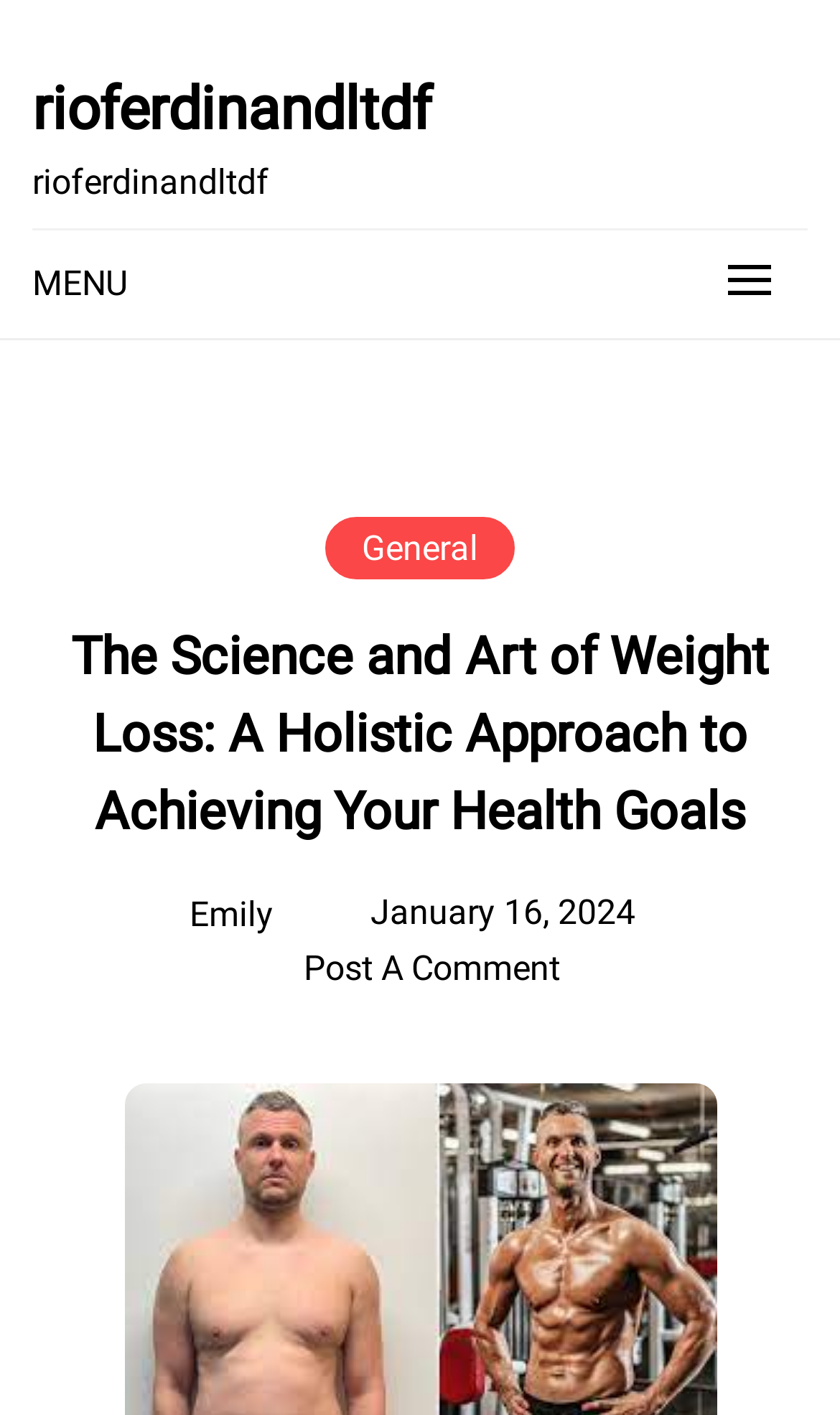Extract the bounding box coordinates for the UI element described by the text: "Menu". The coordinates should be in the form of [left, top, right, bottom] with values between 0 and 1.

[0.038, 0.163, 0.962, 0.239]